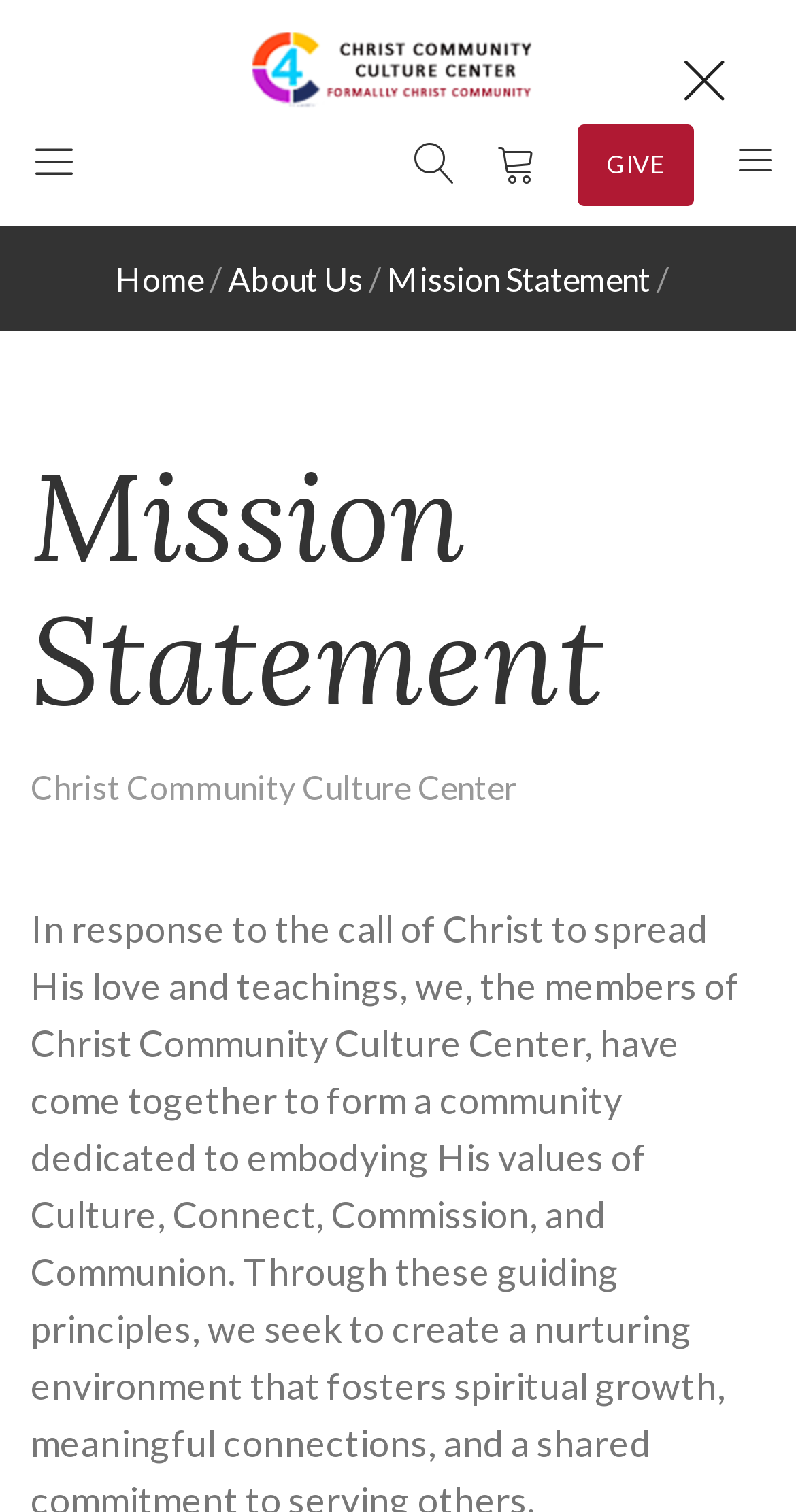Show the bounding box coordinates for the HTML element described as: "Home".

[0.145, 0.171, 0.255, 0.197]